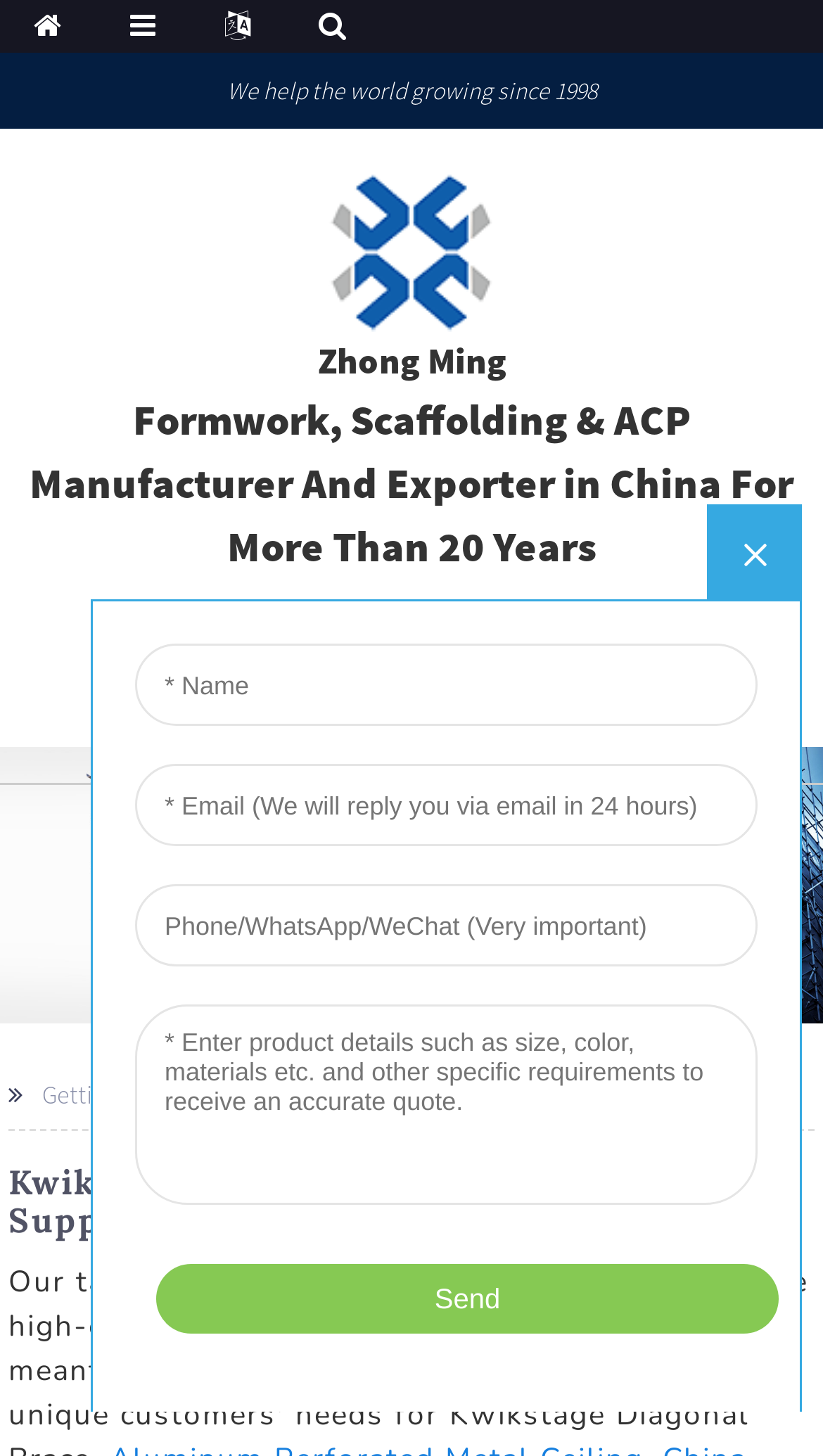Bounding box coordinates are given in the format (top-left x, top-left y, bottom-right x, bottom-right y). All values should be floating point numbers between 0 and 1. Provide the bounding box coordinate for the UI element described as: Getting started

[0.051, 0.741, 0.241, 0.763]